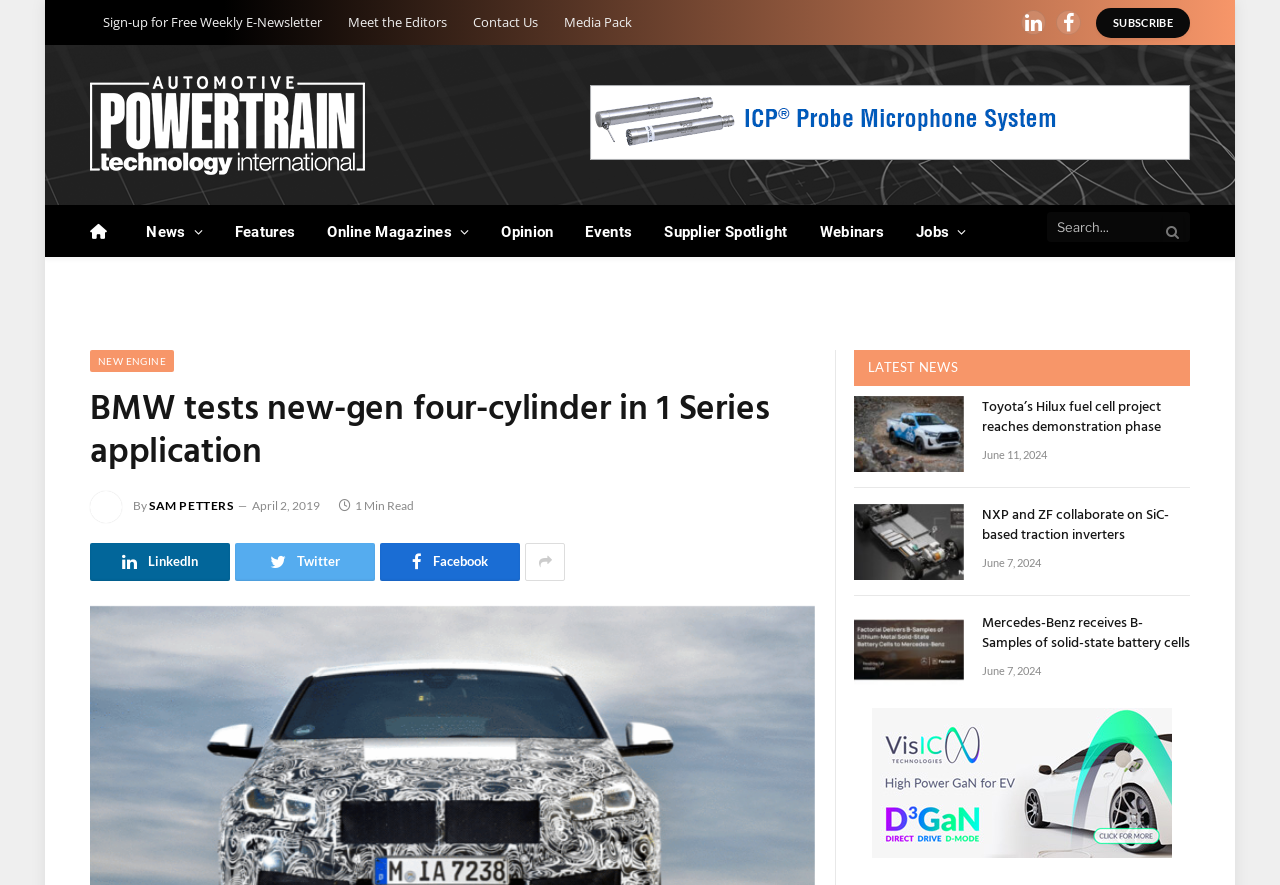How many social media links are there?
Analyze the image and deliver a detailed answer to the question.

I counted the social media links at the top-right corner of the webpage, which include LinkedIn, Facebook, Twitter, and two others.